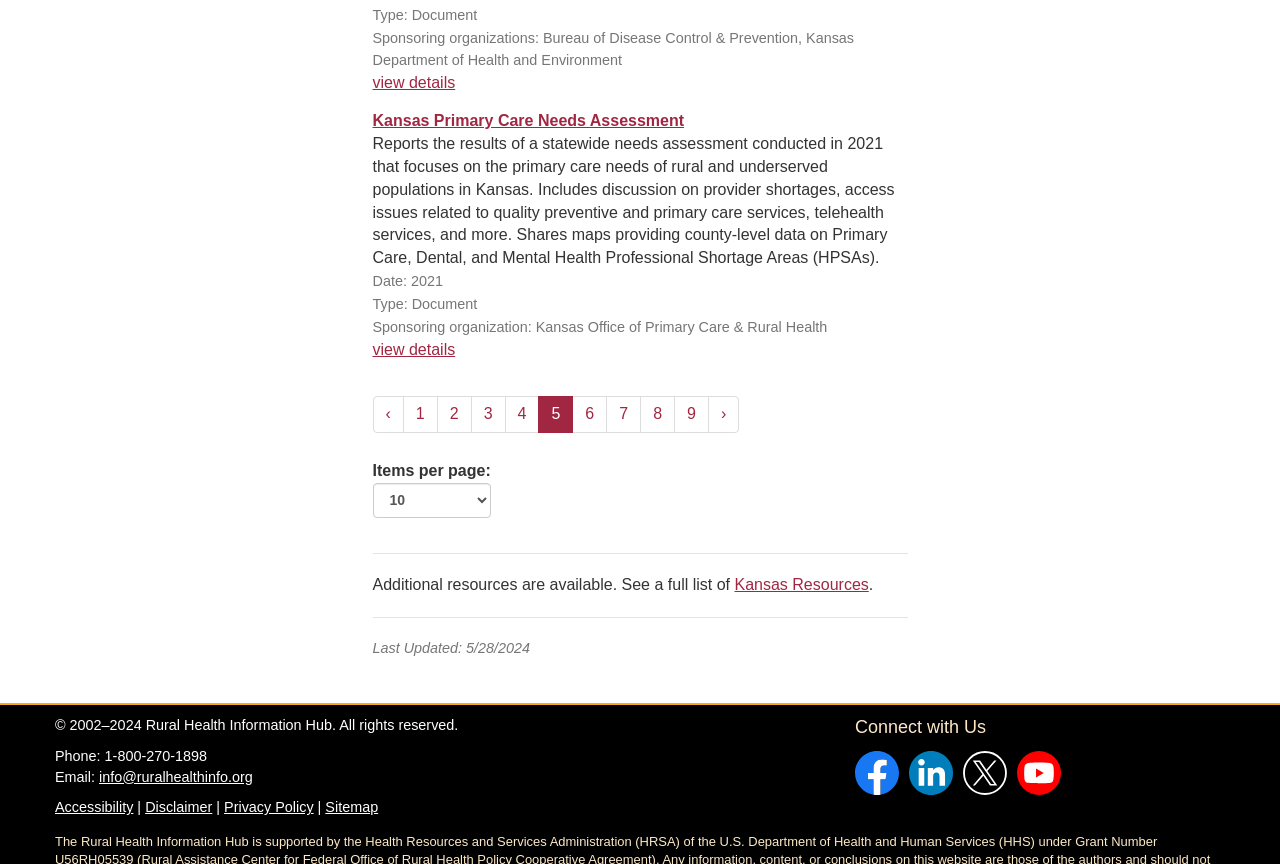What is the organization that sponsors the report 'Kansas Primary Care Needs Assessment'?
Provide a fully detailed and comprehensive answer to the question.

Based on the webpage, the organization that sponsors the report 'Kansas Primary Care Needs Assessment' is the Kansas Office of Primary Care & Rural Health, as stated in the text 'Sponsoring organization: Kansas Office of Primary Care & Rural Health'.